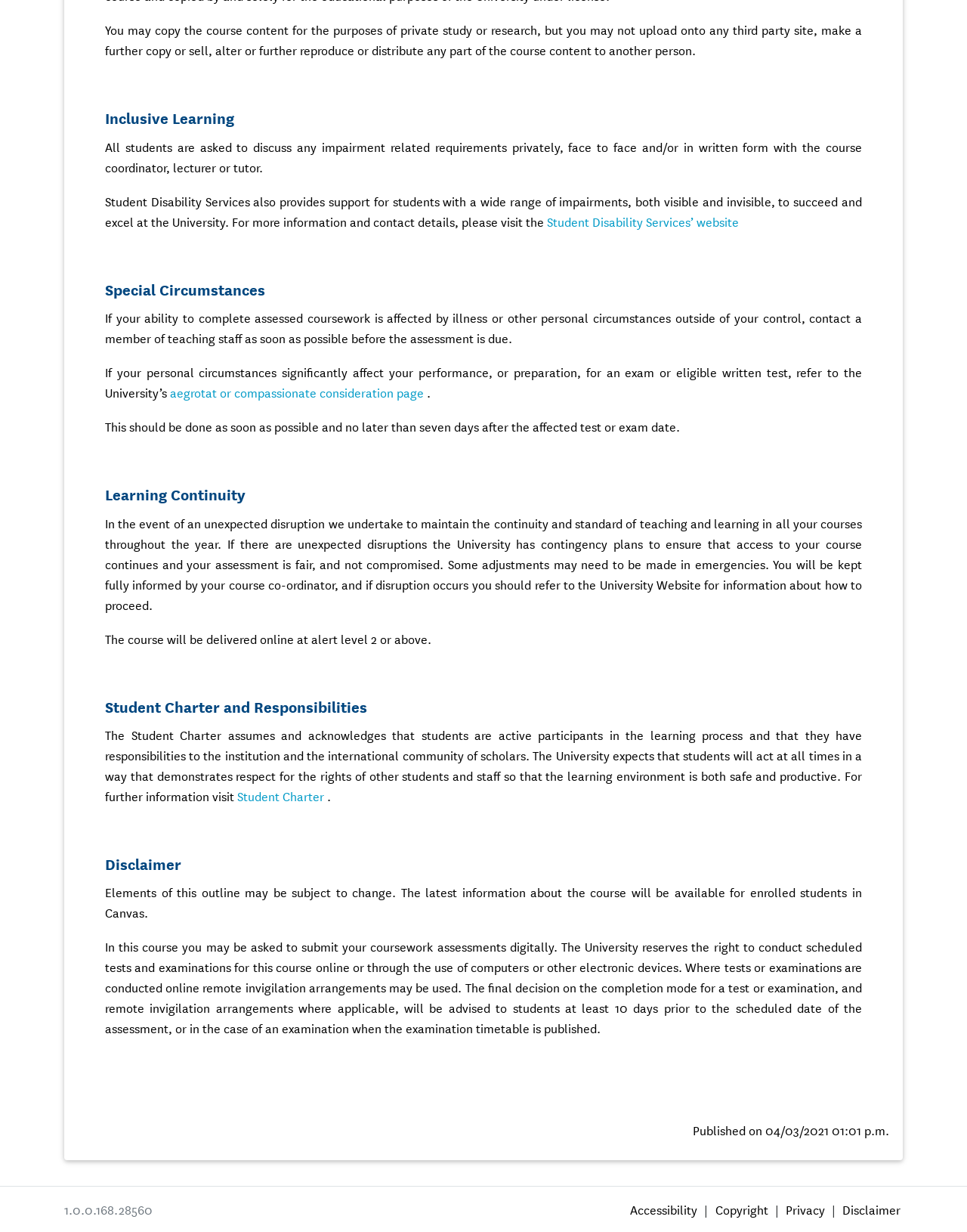Refer to the image and answer the question with as much detail as possible: What should students do if their ability to complete assessed coursework is affected by illness?

According to the webpage, if a student's ability to complete assessed coursework is affected by illness or other personal circumstances outside of their control, they should contact a member of teaching staff as soon as possible before the assessment is due.